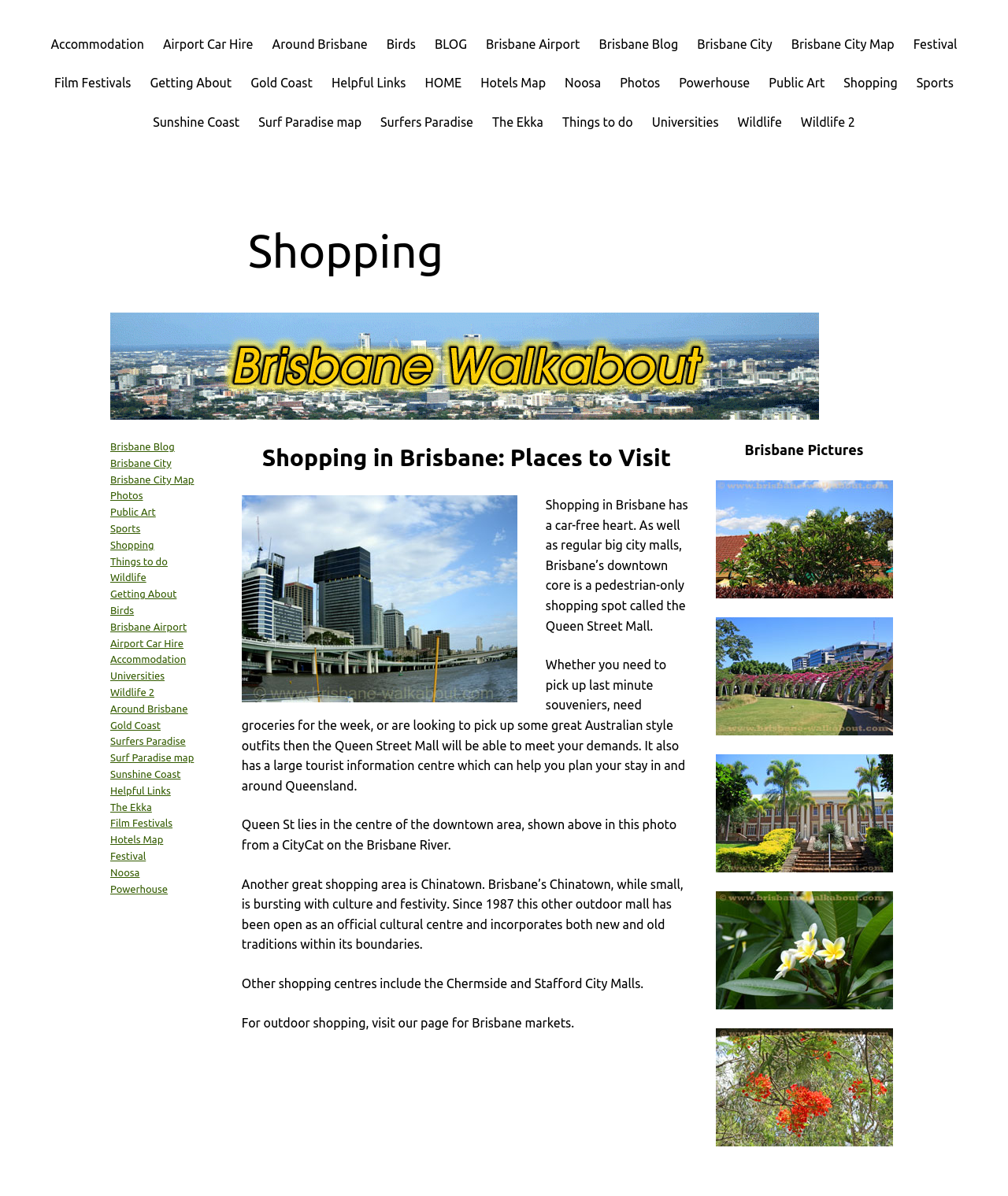Determine the bounding box coordinates of the region that needs to be clicked to achieve the task: "View Brisbane City Map".

[0.785, 0.029, 0.887, 0.046]